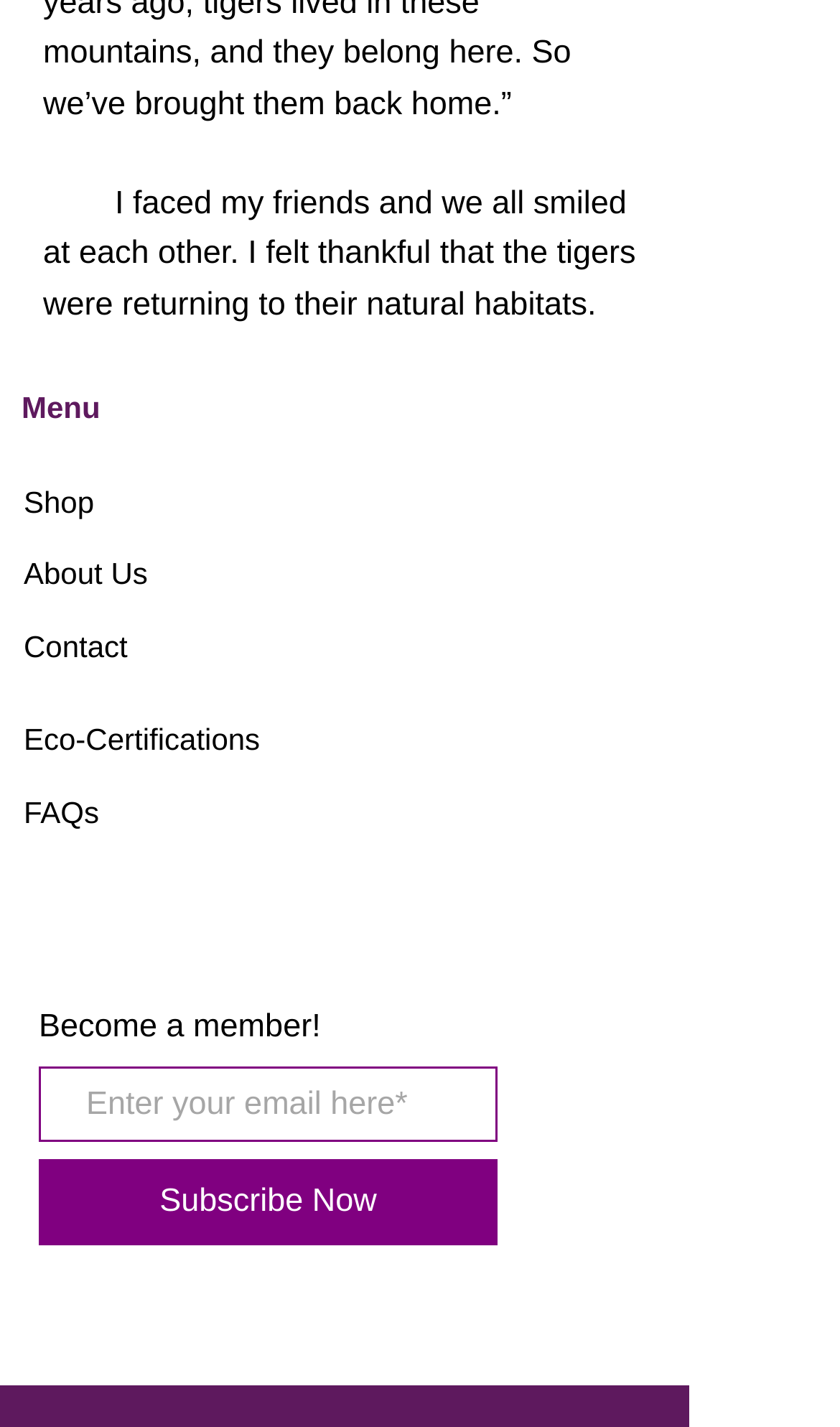Show me the bounding box coordinates of the clickable region to achieve the task as per the instruction: "Visit the Shop page".

[0.028, 0.339, 0.112, 0.363]